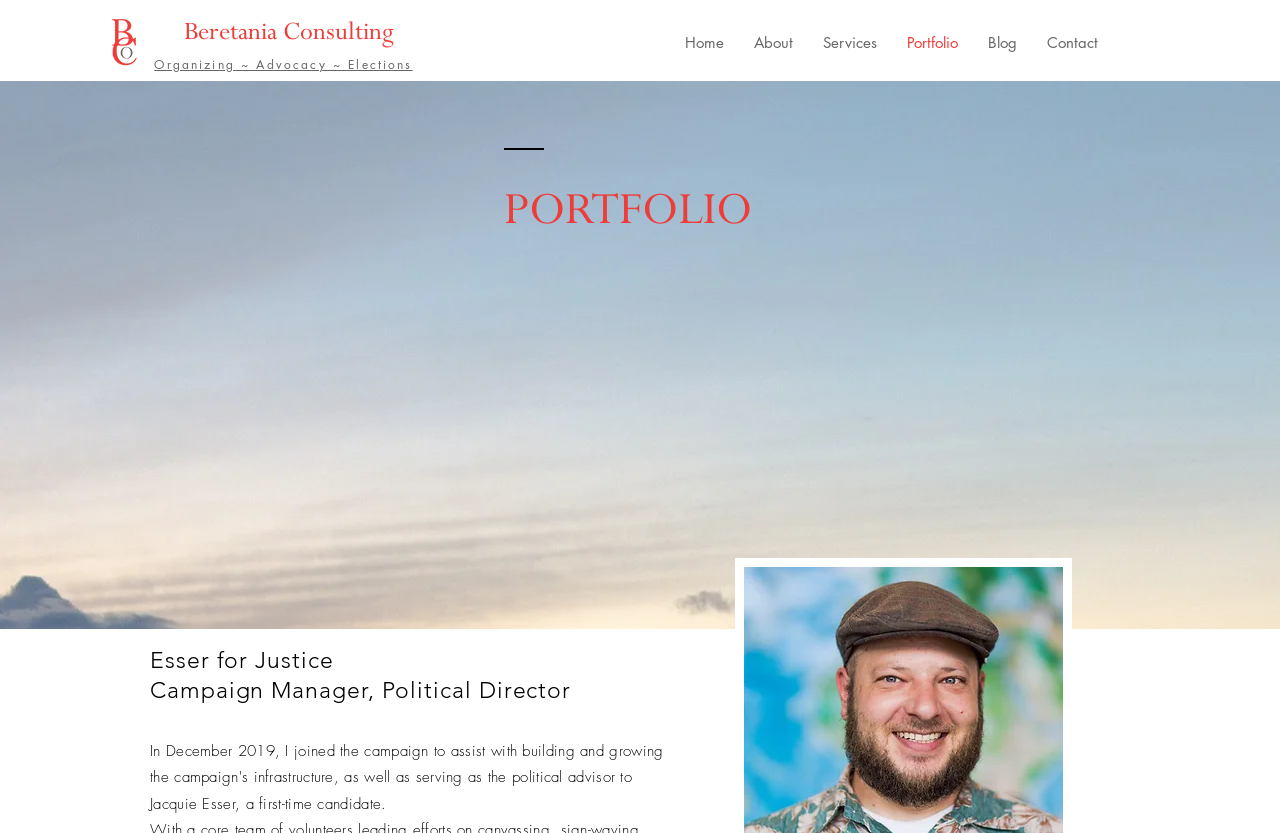Can you show the bounding box coordinates of the region to click on to complete the task described in the instruction: "click the Beretania Consulting logo"?

[0.086, 0.02, 0.108, 0.082]